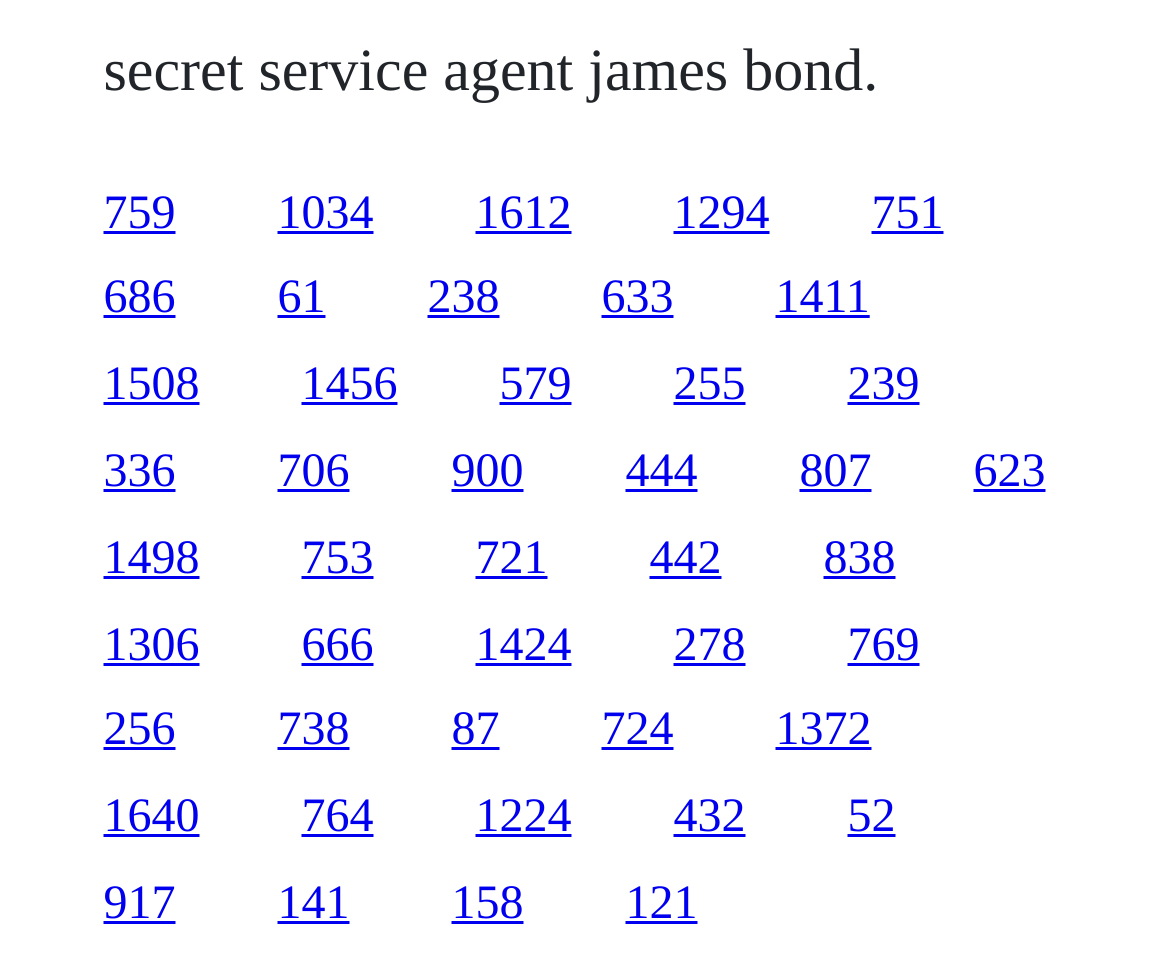Could you specify the bounding box coordinates for the clickable section to complete the following instruction: "access the second link on the third row"?

[0.258, 0.547, 0.319, 0.599]